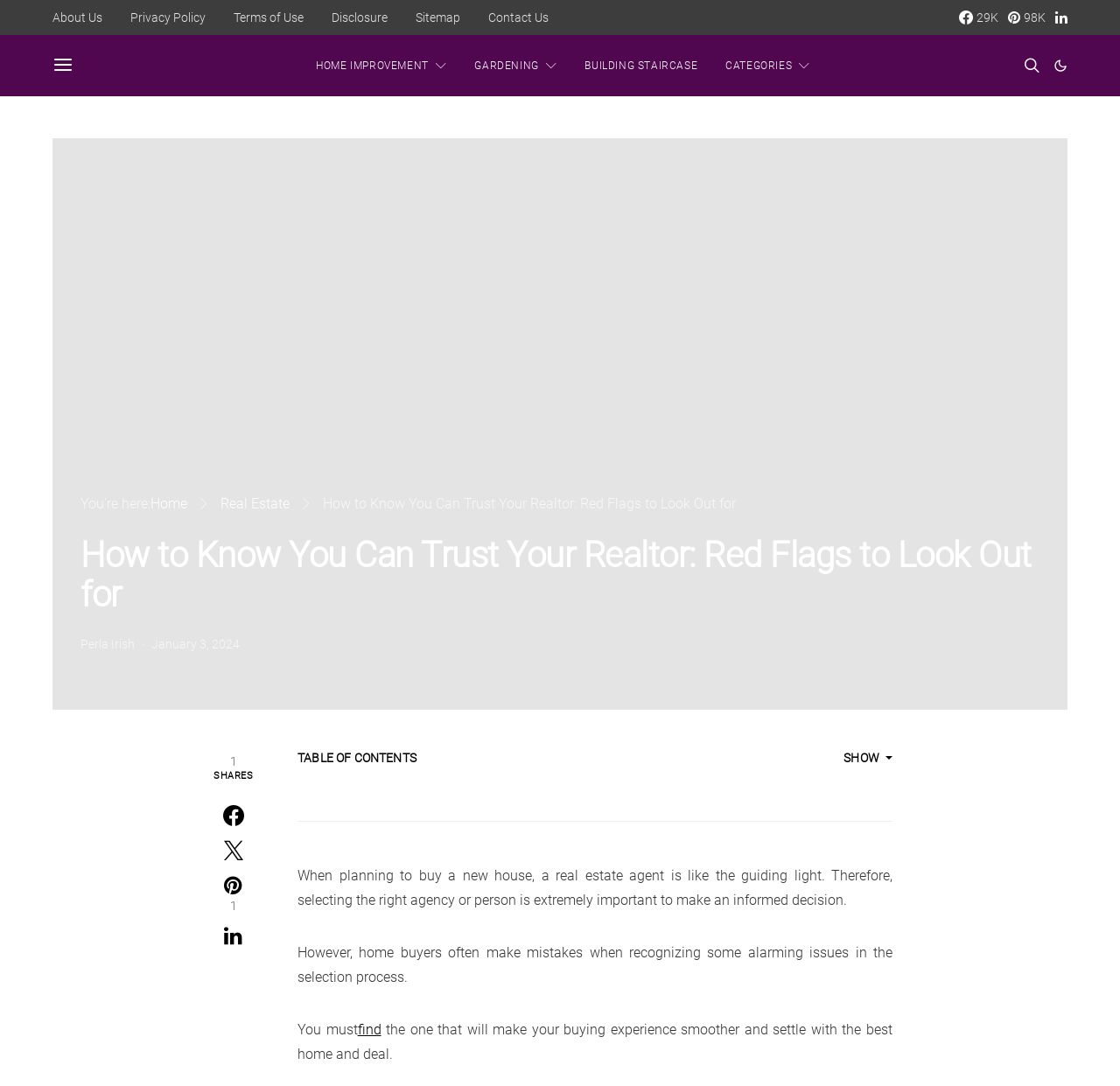Refer to the image and answer the question with as much detail as possible: What is the main image on the webpage?

The main image on the webpage is a featured image related to the article 'How to Know You Can Trust Your Realtor: Red Flags to Look Out for'. The image is displayed prominently at the top of the article section.